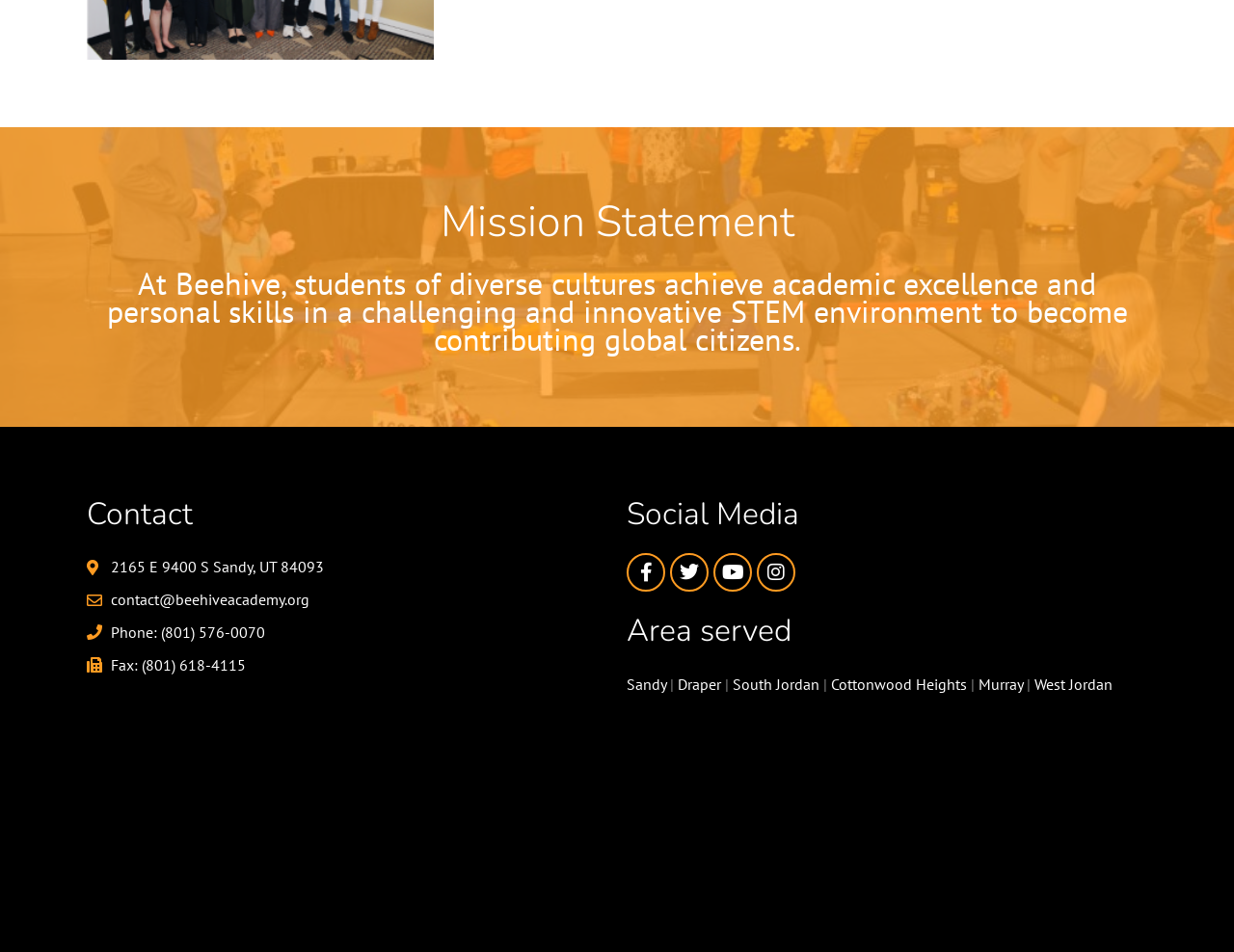Please specify the bounding box coordinates in the format (top-left x, top-left y, bottom-right x, bottom-right y), with all values as floating point numbers between 0 and 1. Identify the bounding box of the UI element described by: contact@beehiveacademy.org

[0.07, 0.616, 0.492, 0.645]